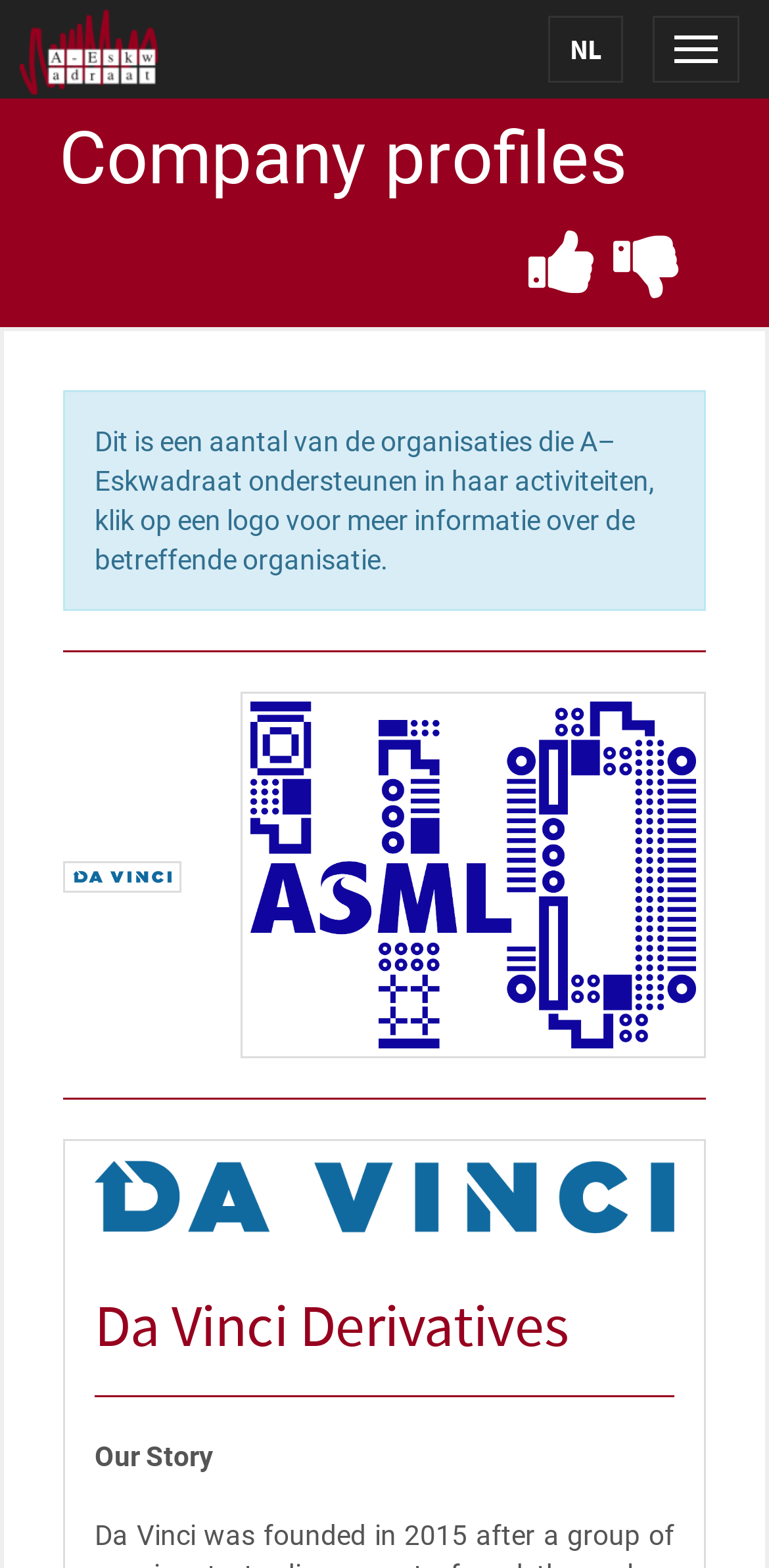Determine the bounding box coordinates for the UI element matching this description: "alt="Da Vinci Derivatives"".

[0.123, 0.752, 0.877, 0.772]